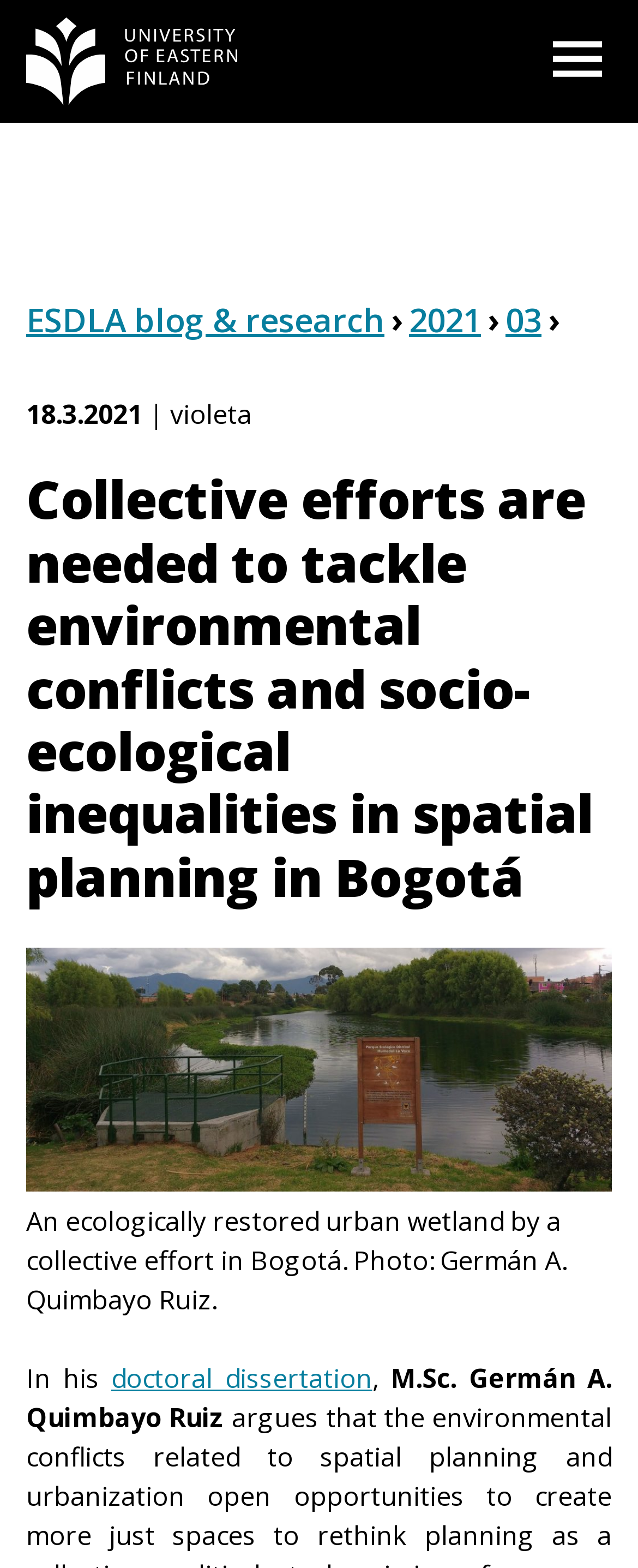Provide a one-word or one-phrase answer to the question:
How many menu items are there in the top navigation bar?

3